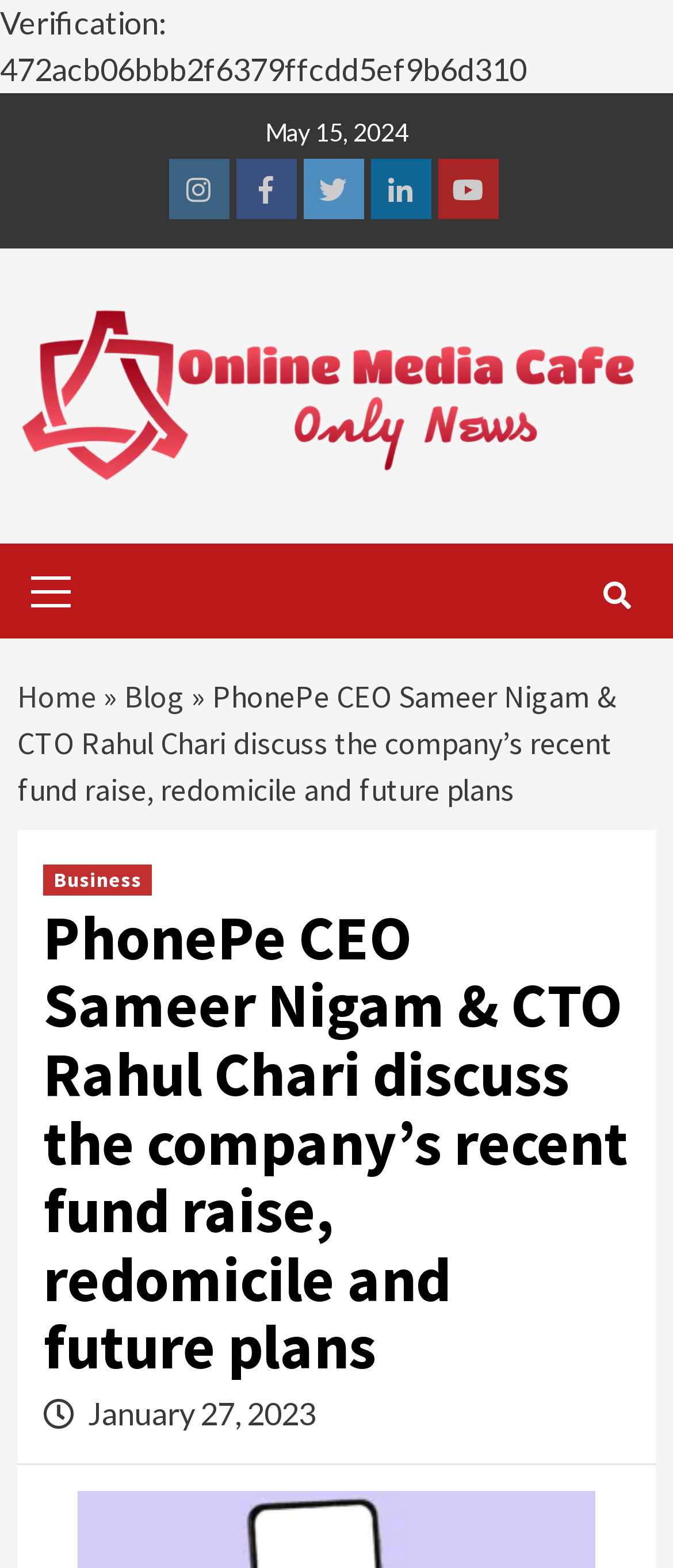What is the date of the article?
Carefully analyze the image and provide a detailed answer to the question.

I found the date of the article by looking at the static text element with the content 'January 27, 2023' located at the bottom of the page.